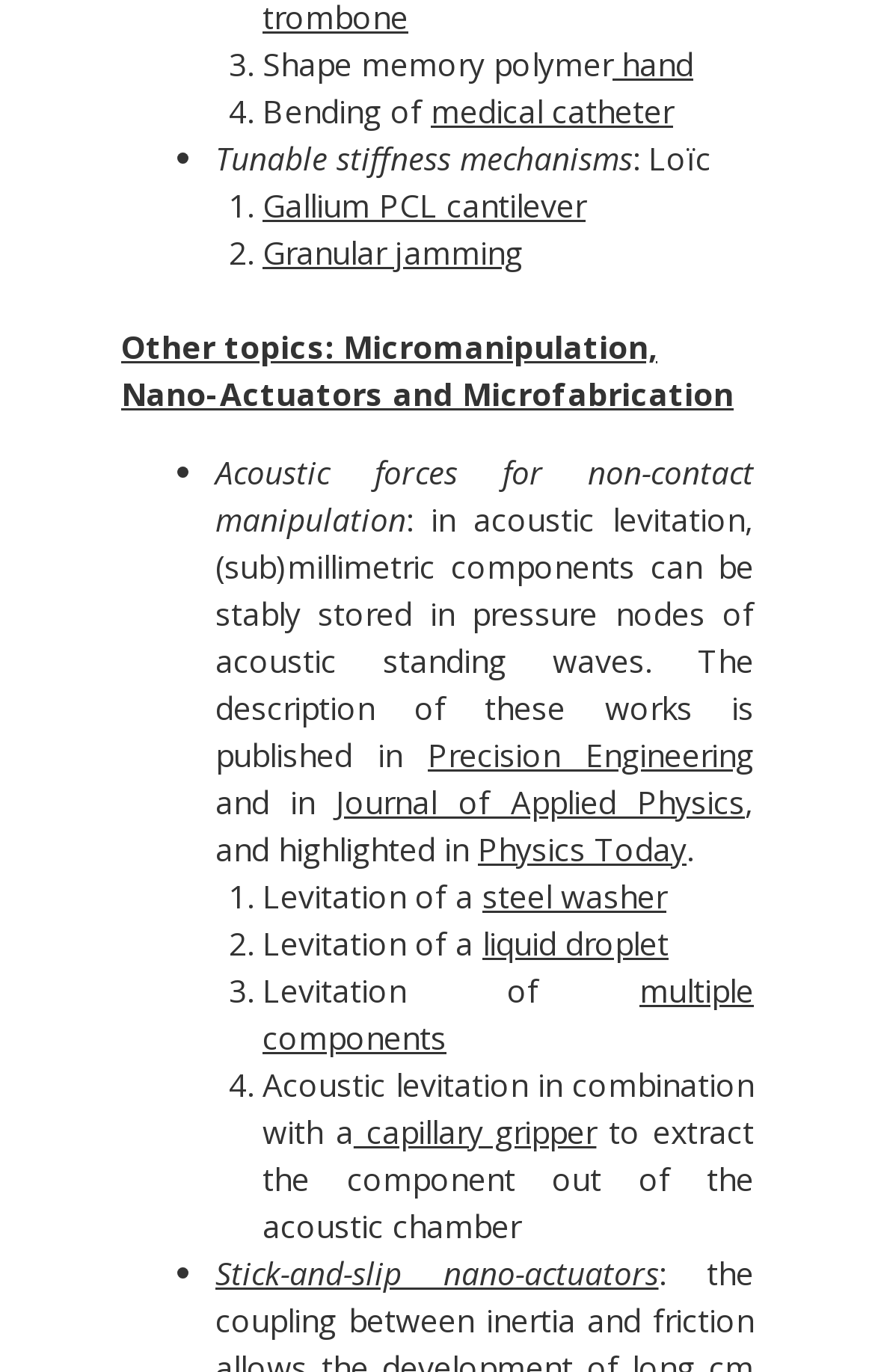Determine the bounding box coordinates of the clickable region to carry out the instruction: "Read about Gallium PCL cantilever".

[0.3, 0.134, 0.669, 0.165]